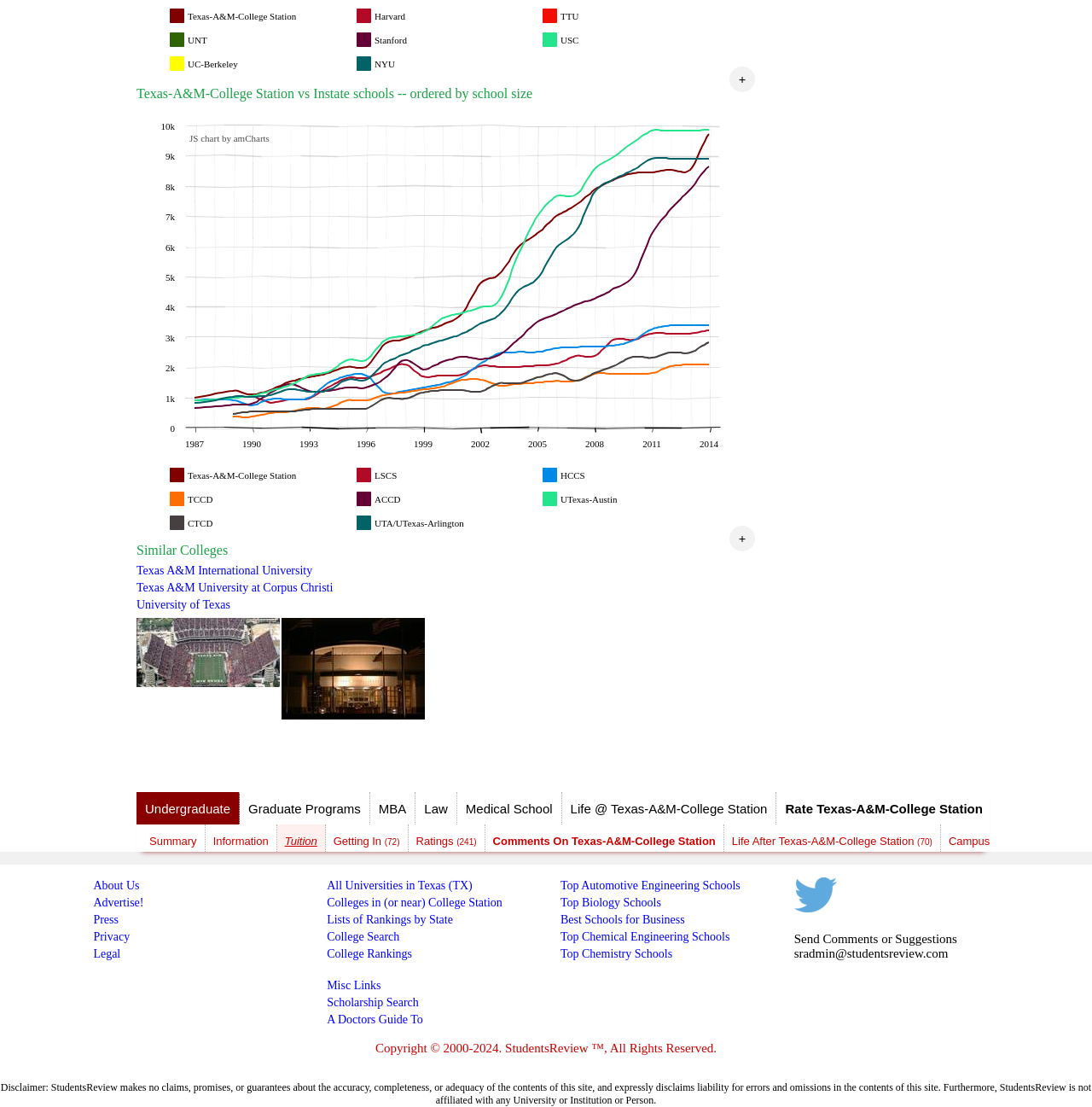Using the given description, provide the bounding box coordinates formatted as (top-left x, top-left y, bottom-right x, bottom-right y), with all values being floating point numbers between 0 and 1. Description: A Peasant Meal

None